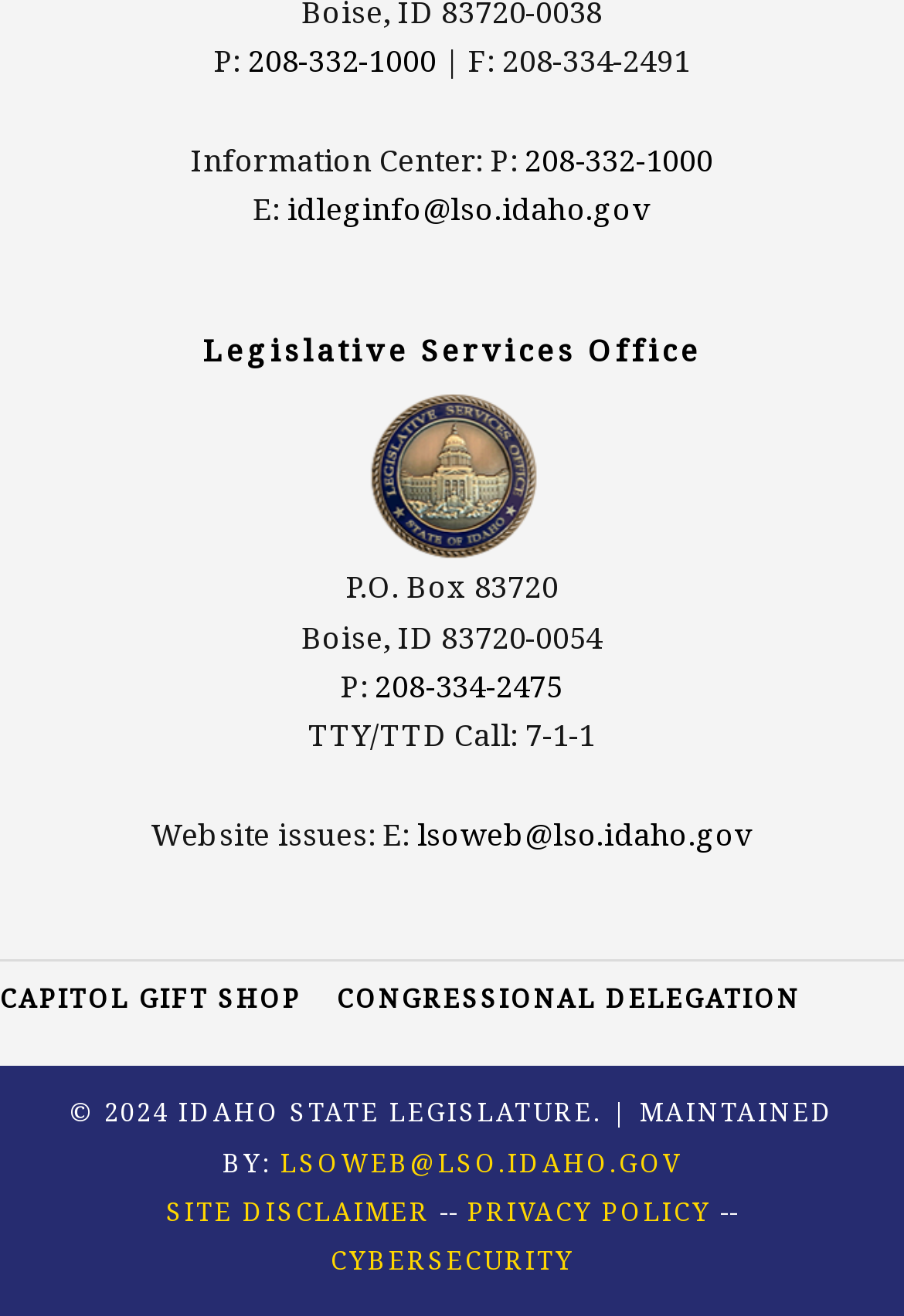Locate the bounding box coordinates of the region to be clicked to comply with the following instruction: "Email the website issues". The coordinates must be four float numbers between 0 and 1, in the form [left, top, right, bottom].

[0.461, 0.618, 0.834, 0.65]